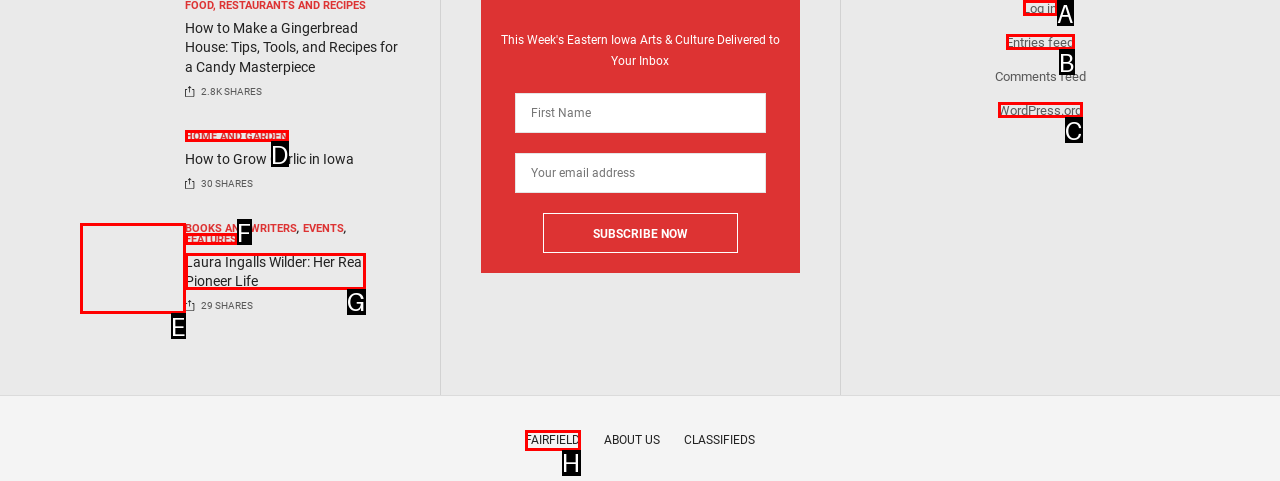Tell me the letter of the option that corresponds to the description: Log in
Answer using the letter from the given choices directly.

A